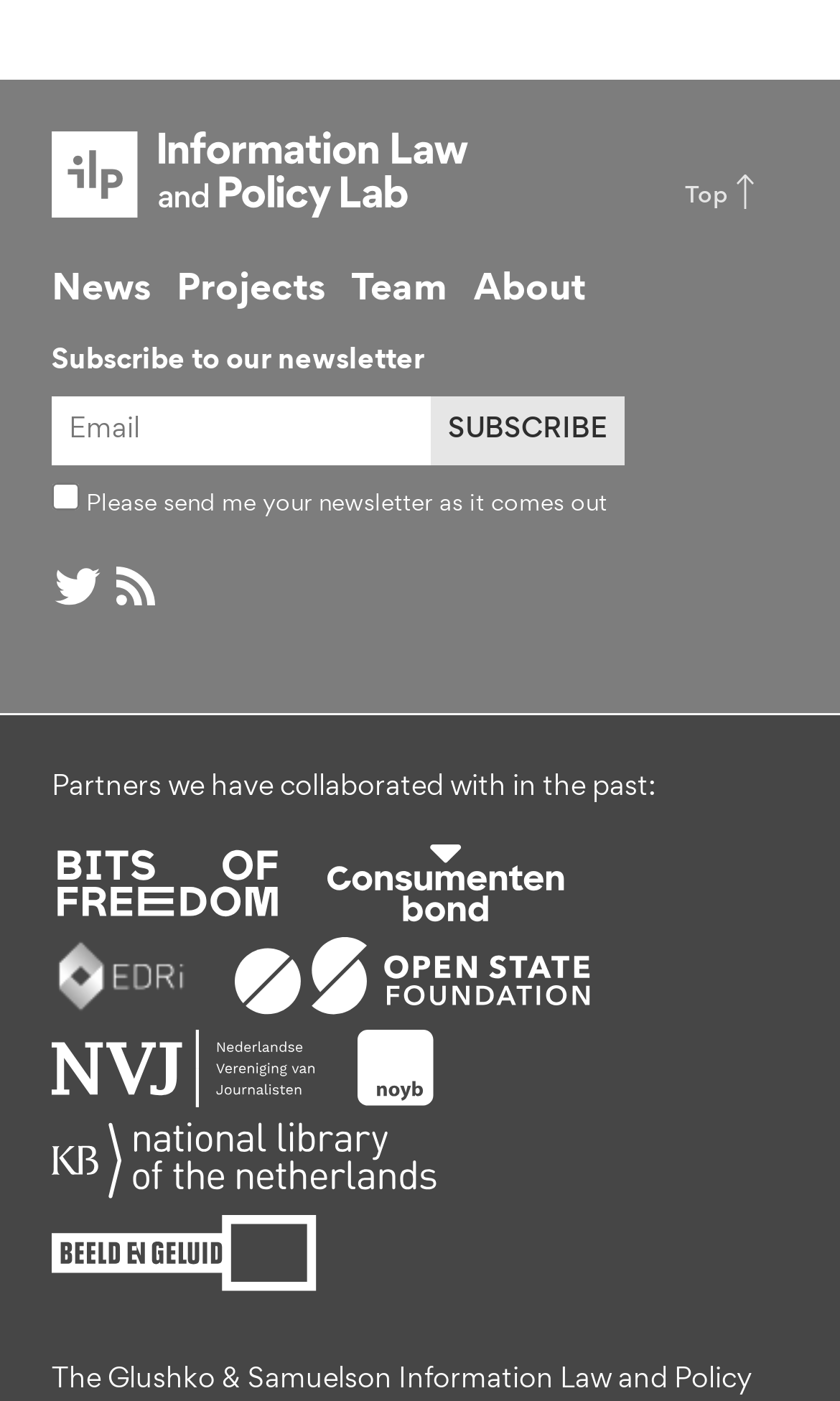Identify the bounding box for the UI element described as: "@ on Twitter". The coordinates should be four float numbers between 0 and 1, i.e., [left, top, right, bottom].

[0.062, 0.4, 0.123, 0.437]